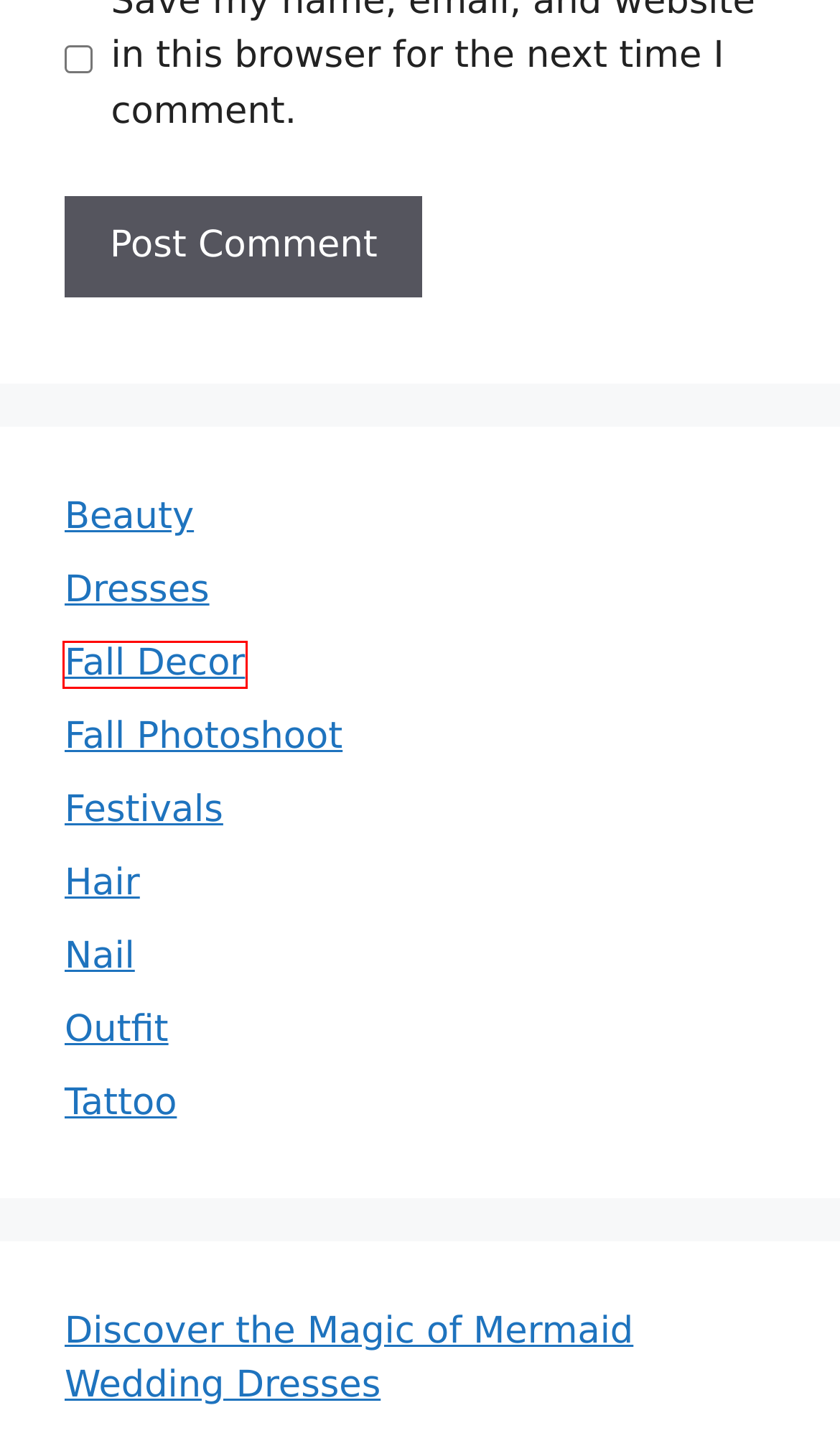Look at the screenshot of a webpage, where a red bounding box highlights an element. Select the best description that matches the new webpage after clicking the highlighted element. Here are the candidates:
A. Festivals – Trends Topics Formus
B. Fall Photoshoot – Trends Topics Formus
C. Beauty – Trends Topics Formus
D. Dresses – Trends Topics Formus
E. Fall Decor – Trends Topics Formus
F. Outfit – Trends Topics Formus
G. Hair – Trends Topics Formus
H. Nail – Trends Topics Formus

E